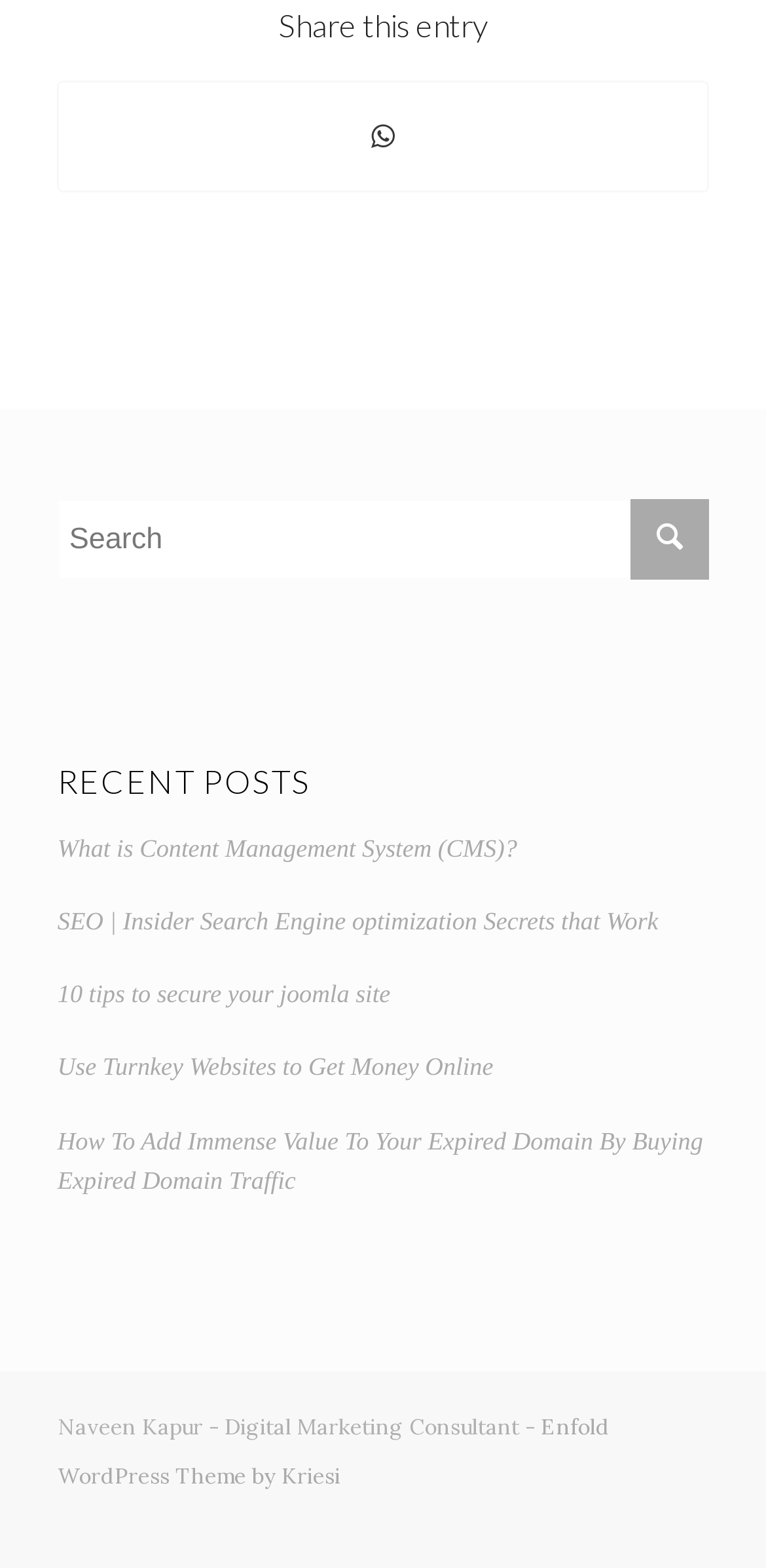Determine the bounding box coordinates for the area that should be clicked to carry out the following instruction: "read previous article".

None